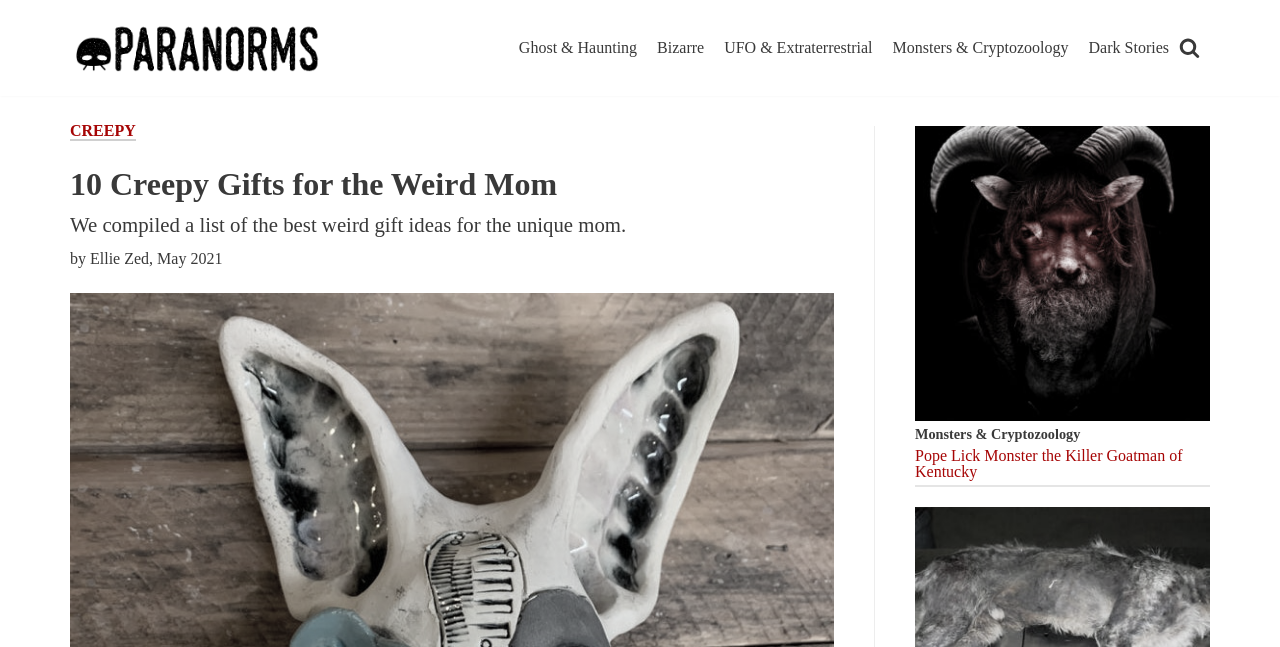Answer the following query with a single word or phrase:
What is the name of the website?

Paranorms